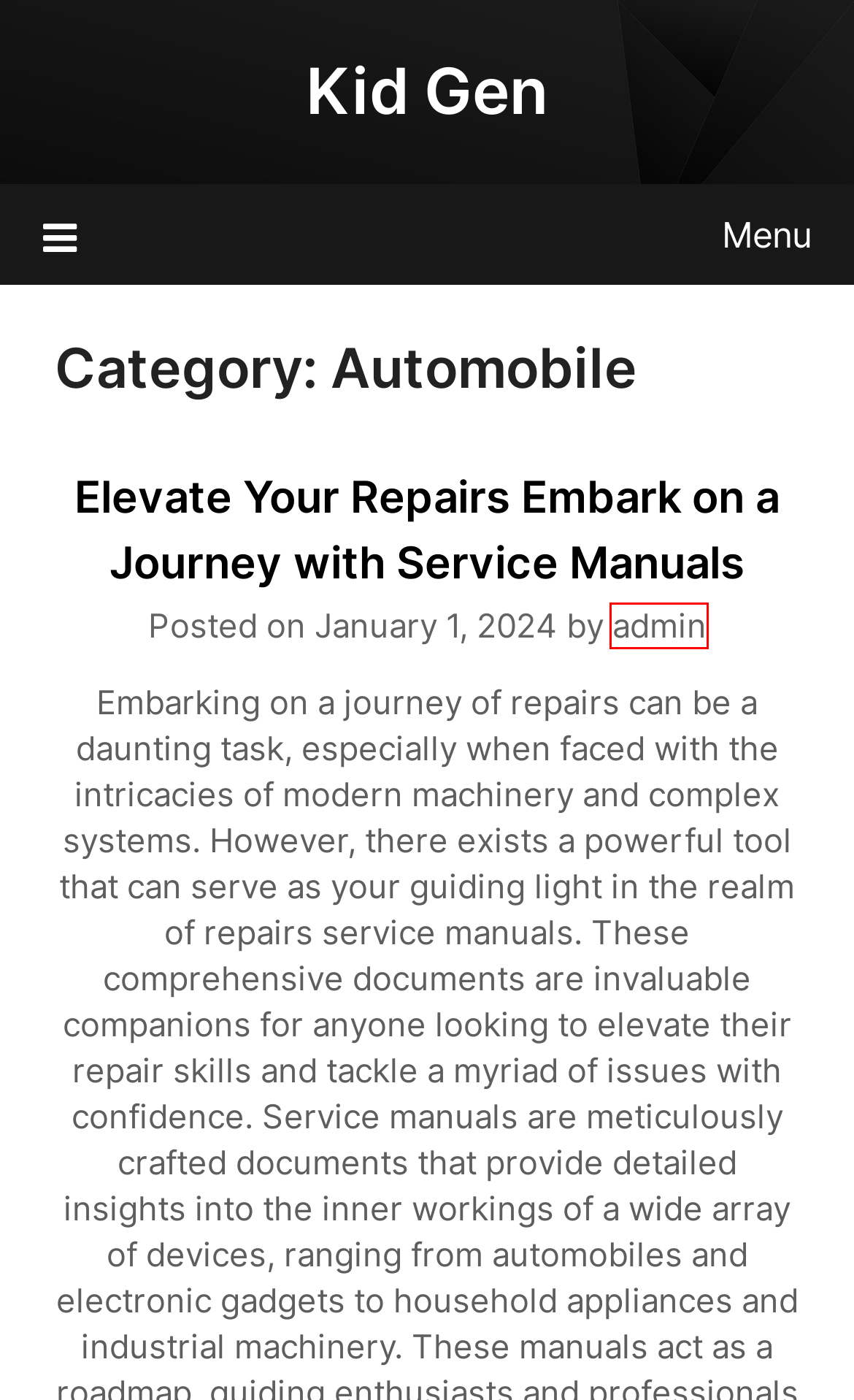You are given a webpage screenshot where a red bounding box highlights an element. Determine the most fitting webpage description for the new page that loads after clicking the element within the red bounding box. Here are the candidates:
A. admin, Author at Kid Gen
B. Sports Archives - Kid Gen
C. March 2024 - Kid Gen
D. Kid Gen -
E. Elevate Your Repairs Embark on a Journey with Service Manuals - Kid Gen
F. November 2023 - Kid Gen
G. February 2023 - Kid Gen
H. May 2024 - Kid Gen

A